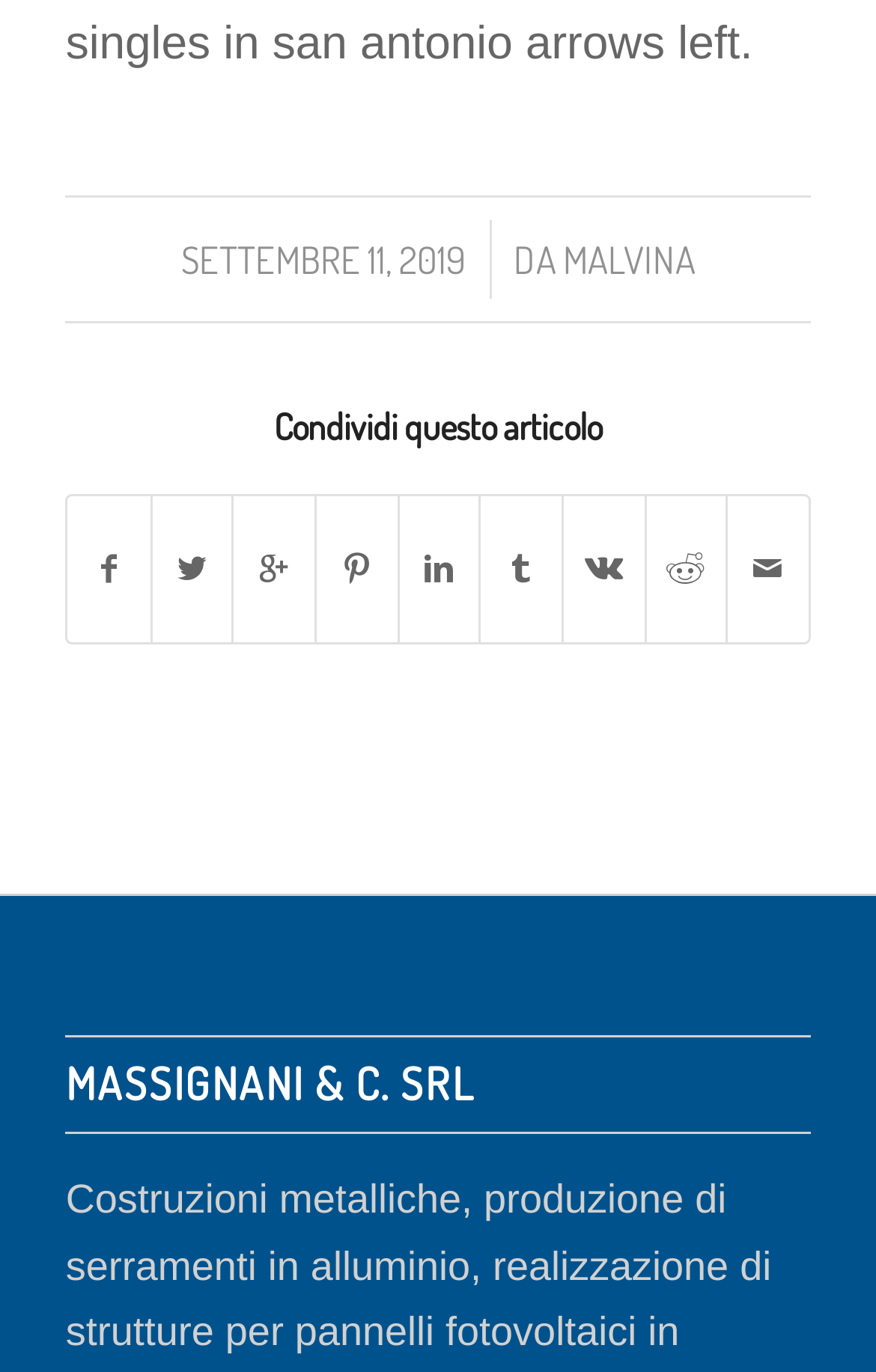What is the name of the person mentioned in the article?
Please give a detailed and elaborate answer to the question.

I found the name of the person mentioned in the article by looking at the link element that says 'MALVINA' which is located at the top of the webpage.